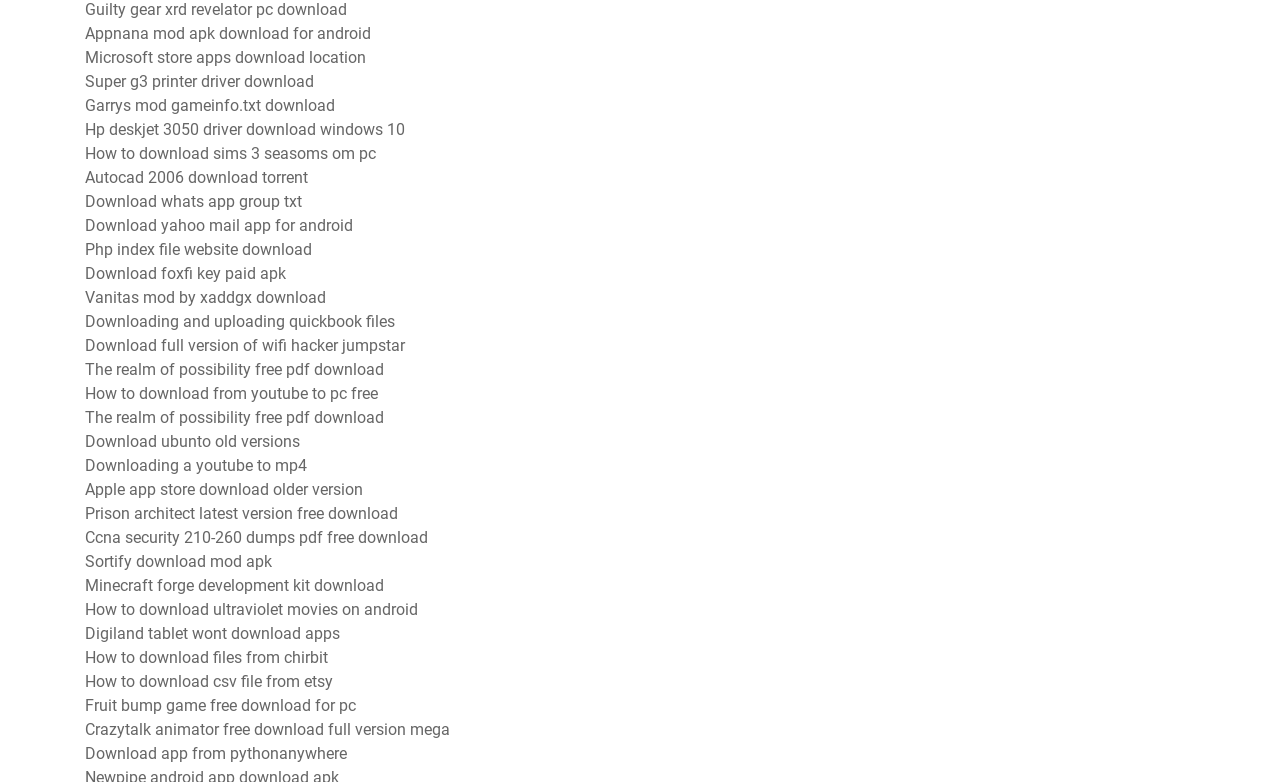What type of files can be downloaded from this webpage?
Look at the image and construct a detailed response to the question.

By analyzing the link texts, I can see that the webpage offers downloads for various types of files, including software (e.g., Guilty Gear Xrd Revelator, Microsoft Store apps), games (e.g., Minecraft, Prison Architect), and other files (e.g., PDFs, APKs). This indicates that the webpage provides a diverse range of downloadable files.